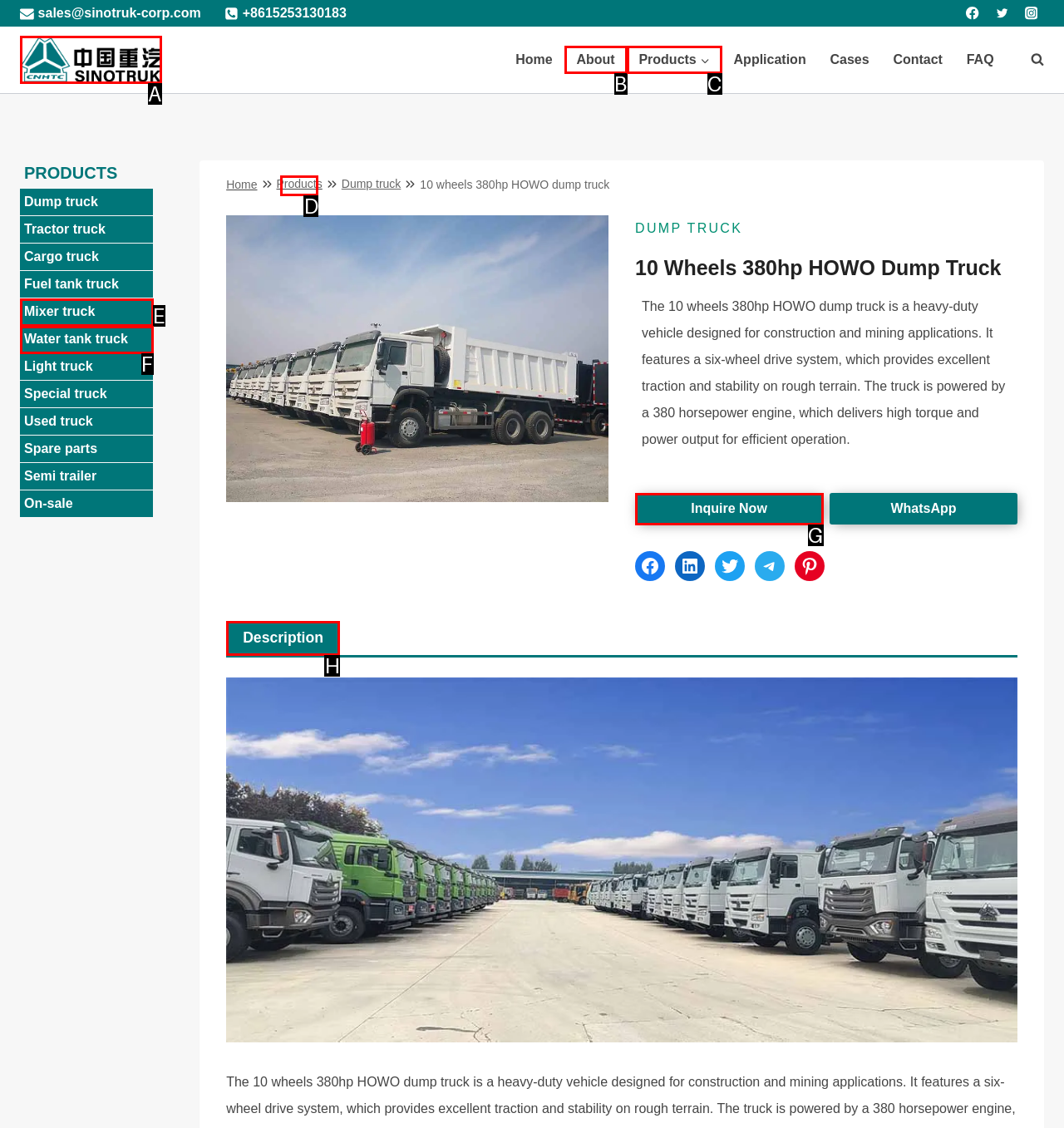Based on the element description: parent_node: Water tank truck, choose the HTML element that matches best. Provide the letter of your selected option.

F